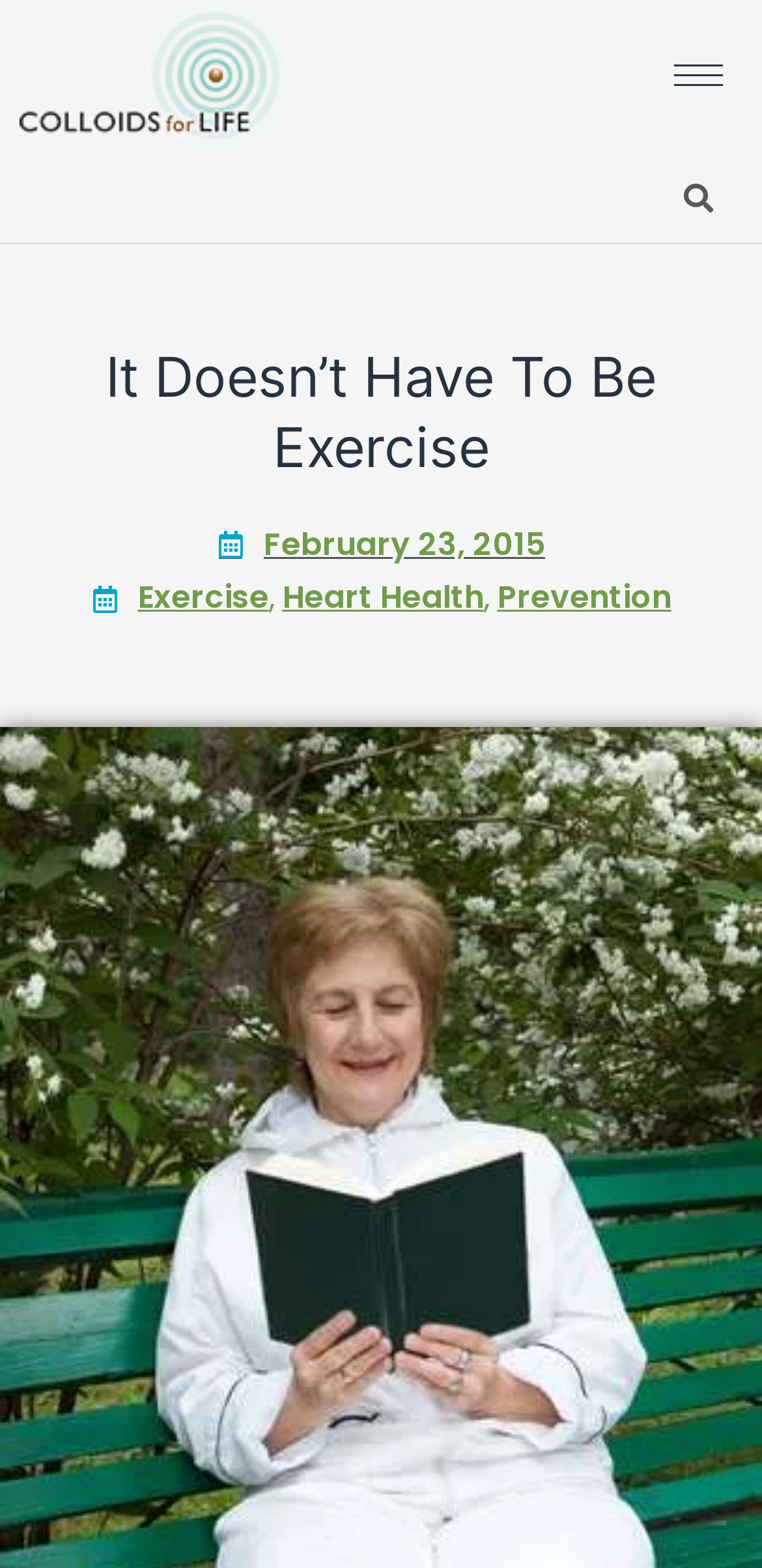What is the search box used for?
Based on the image, please offer an in-depth response to the question.

The search box at the top of the webpage is used to search for specific content within the website, allowing users to find relevant articles or information quickly.